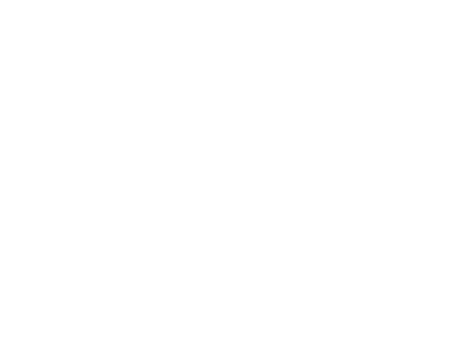What is the ideal location to place the poster?
Use the screenshot to answer the question with a single word or phrase.

homes and offices